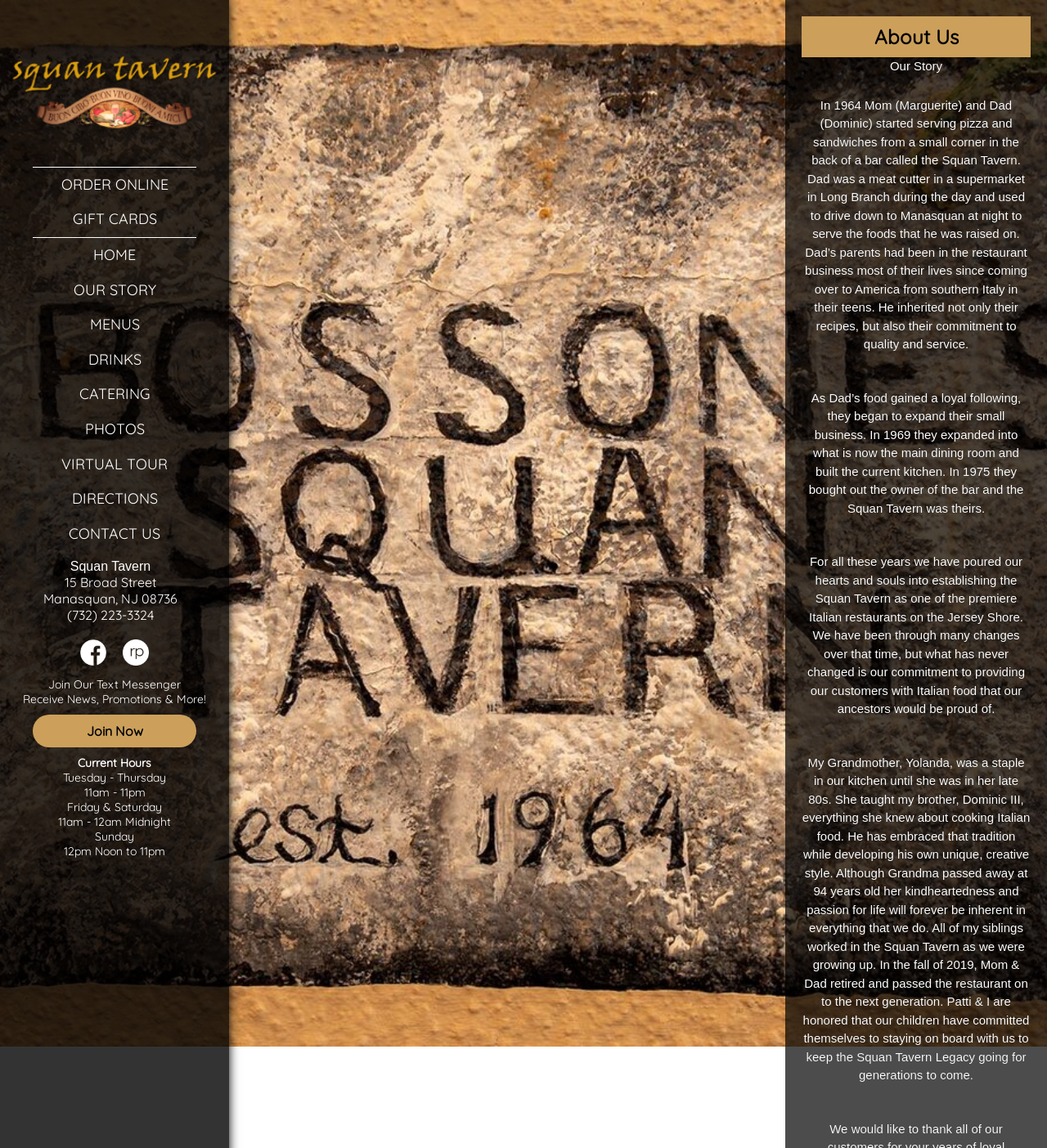Identify the bounding box coordinates for the element that needs to be clicked to fulfill this instruction: "Join Now". Provide the coordinates in the format of four float numbers between 0 and 1: [left, top, right, bottom].

[0.082, 0.63, 0.136, 0.644]